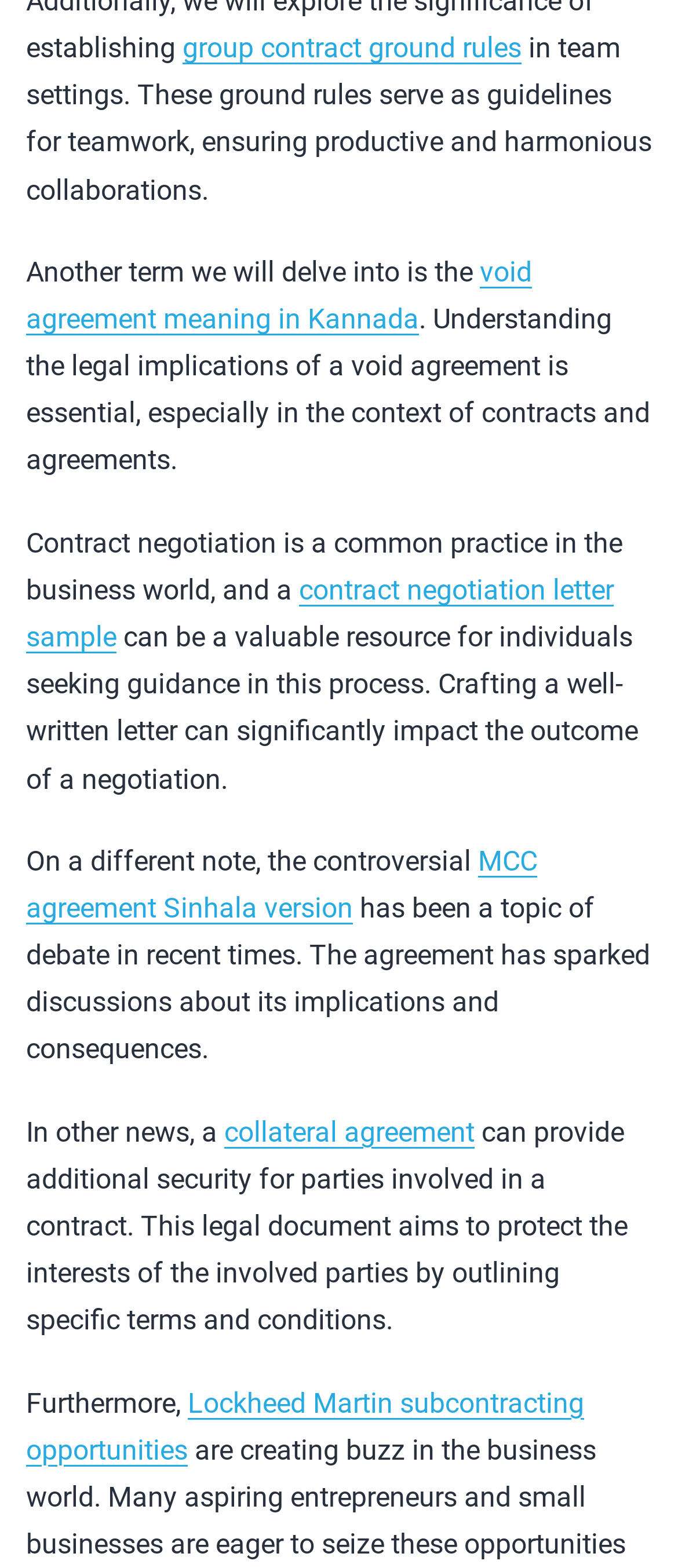What is the purpose of group contract ground rules?
Look at the image and answer the question using a single word or phrase.

Guidelines for teamwork